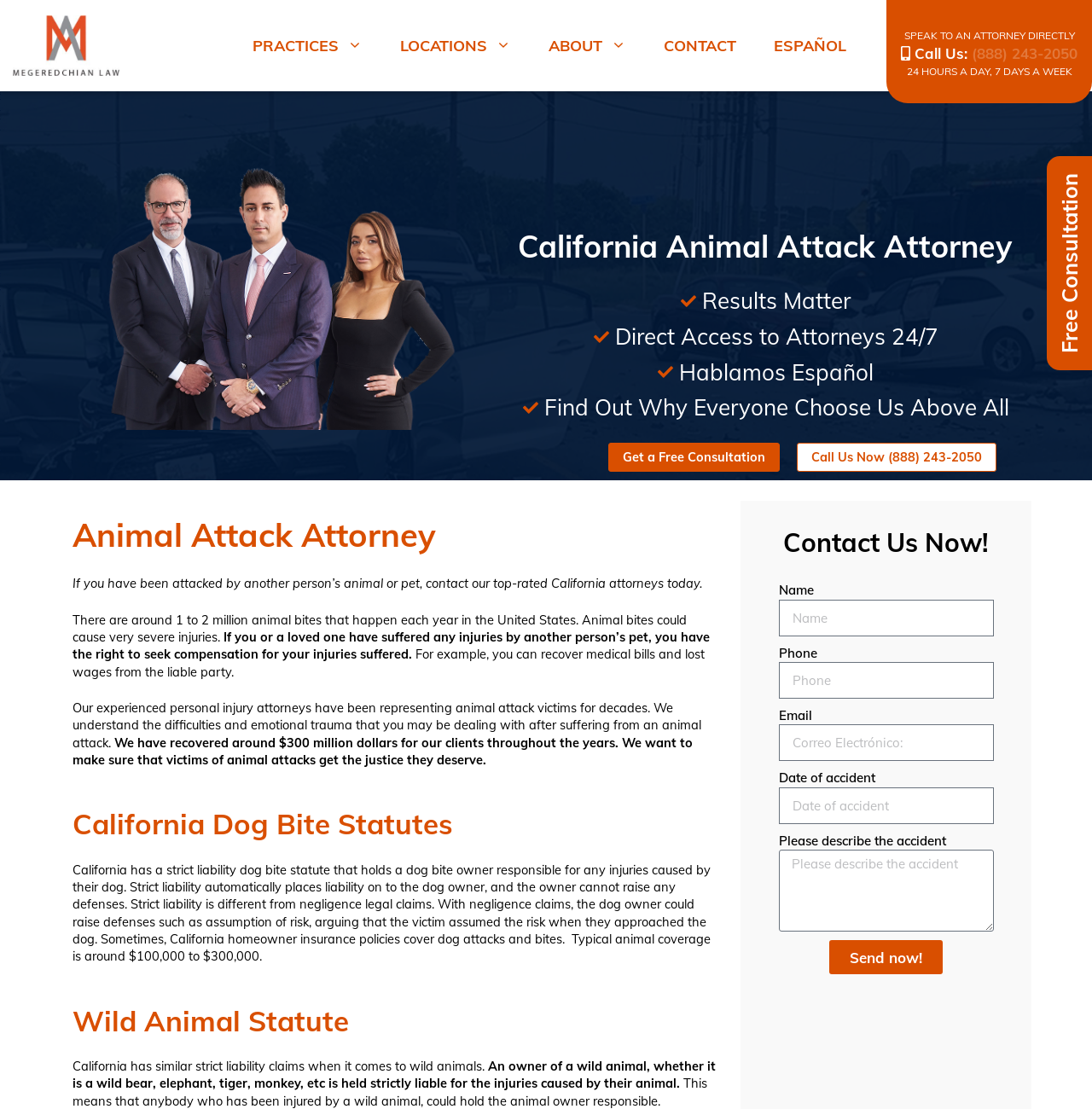Please identify the bounding box coordinates of the clickable element to fulfill the following instruction: "Click the 'Get a Free Consultation' link". The coordinates should be four float numbers between 0 and 1, i.e., [left, top, right, bottom].

[0.557, 0.399, 0.714, 0.425]